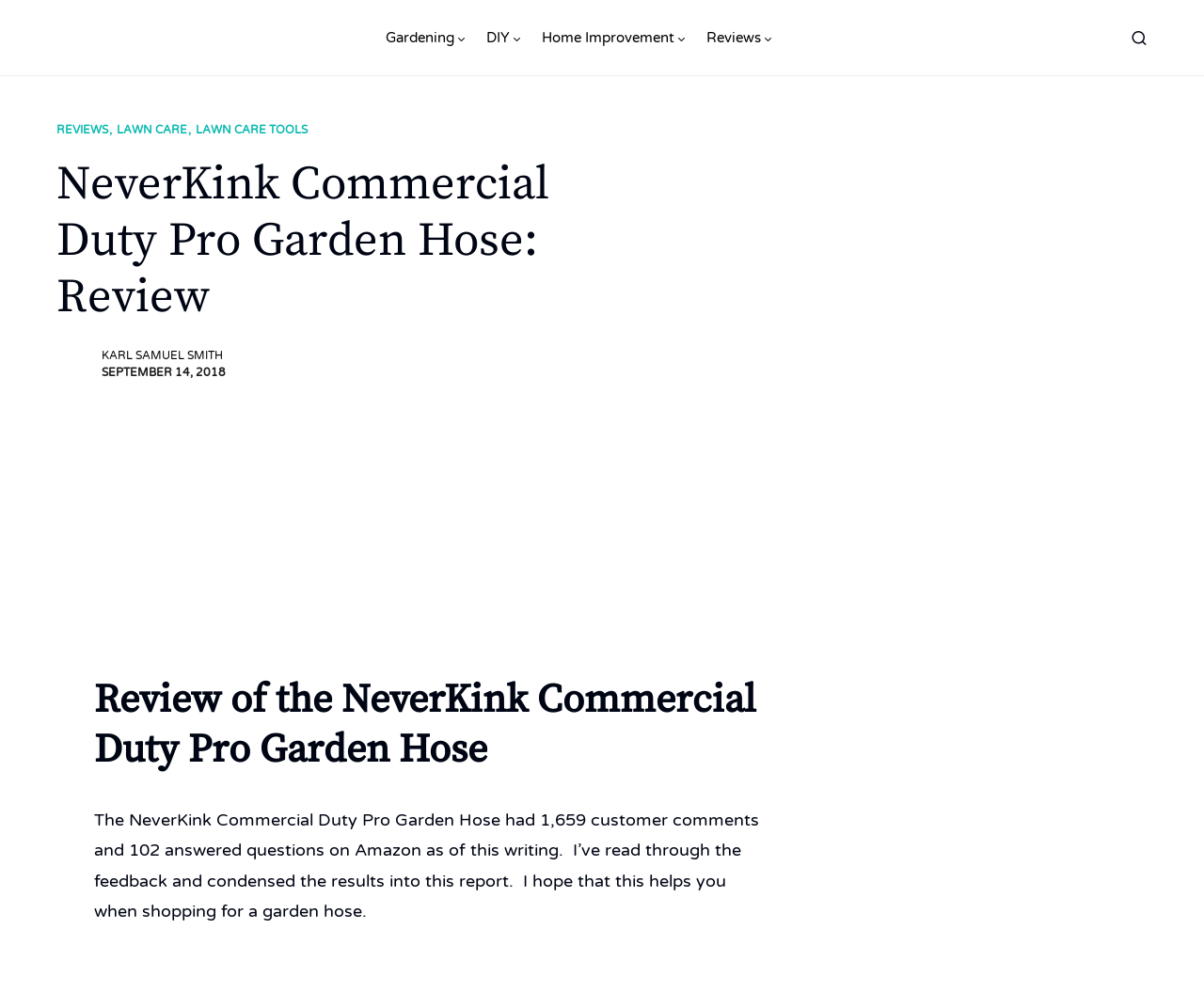Please identify the bounding box coordinates of the element on the webpage that should be clicked to follow this instruction: "Click the 'Everything Backyard' link". The bounding box coordinates should be given as four float numbers between 0 and 1, formatted as [left, top, right, bottom].

[0.047, 0.009, 0.289, 0.066]